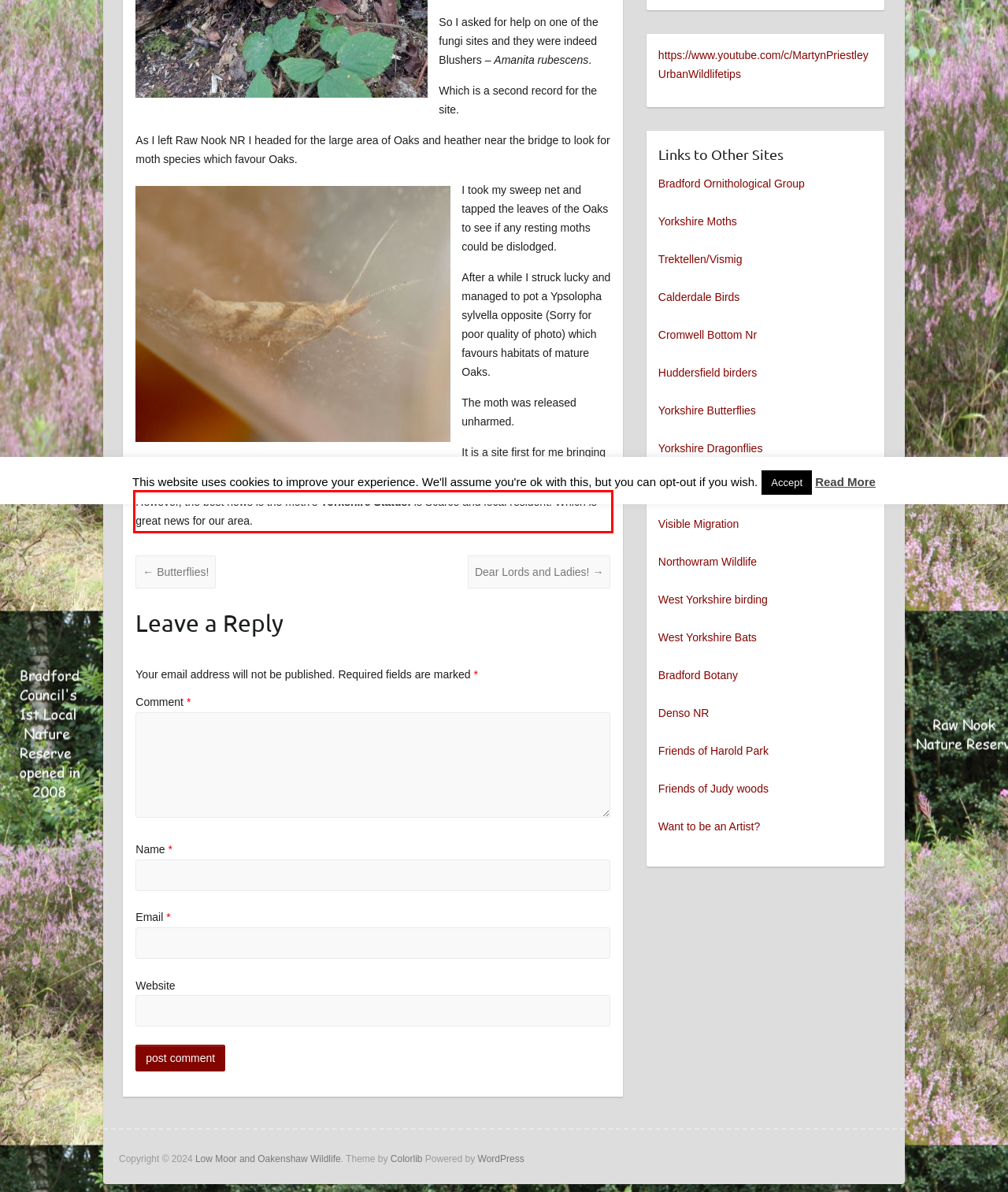Observe the screenshot of the webpage that includes a red rectangle bounding box. Conduct OCR on the content inside this red bounding box and generate the text.

However, the best news is the moth’s Yorkshire Status: is Scarce and local resident. Which is great news for our area.